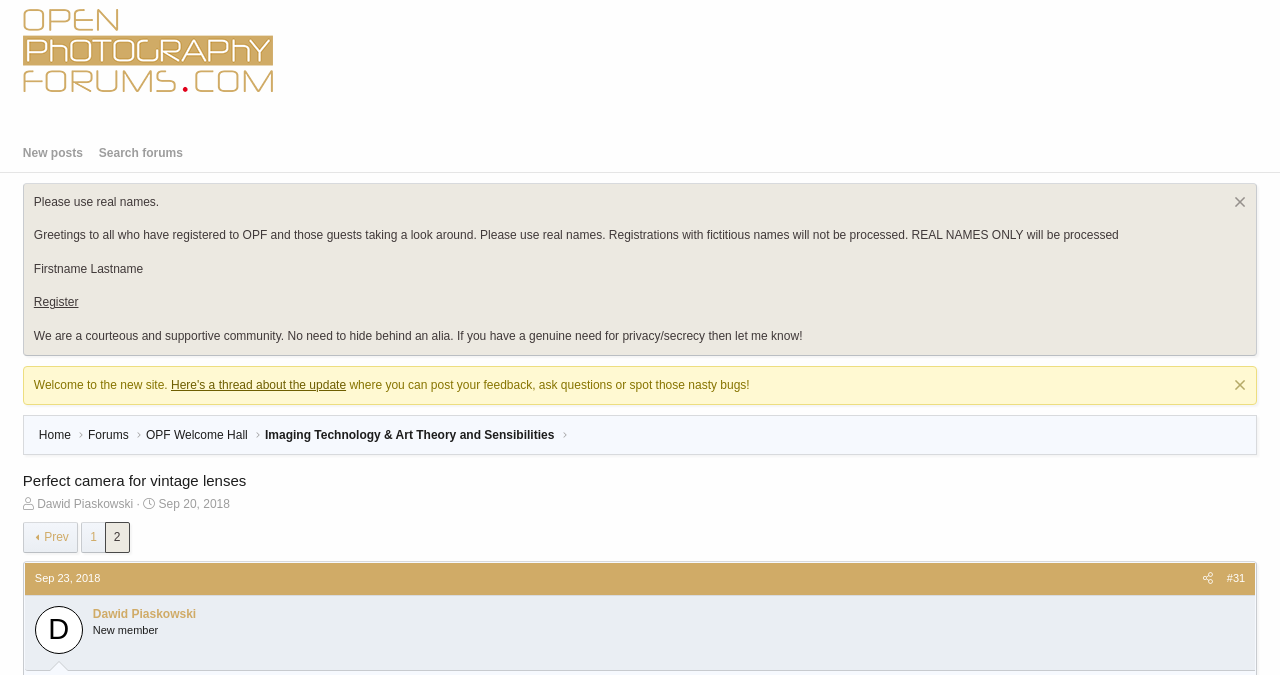Identify the bounding box coordinates of the clickable region to carry out the given instruction: "Click on the 'Search' link".

[0.921, 0.0, 0.982, 0.049]